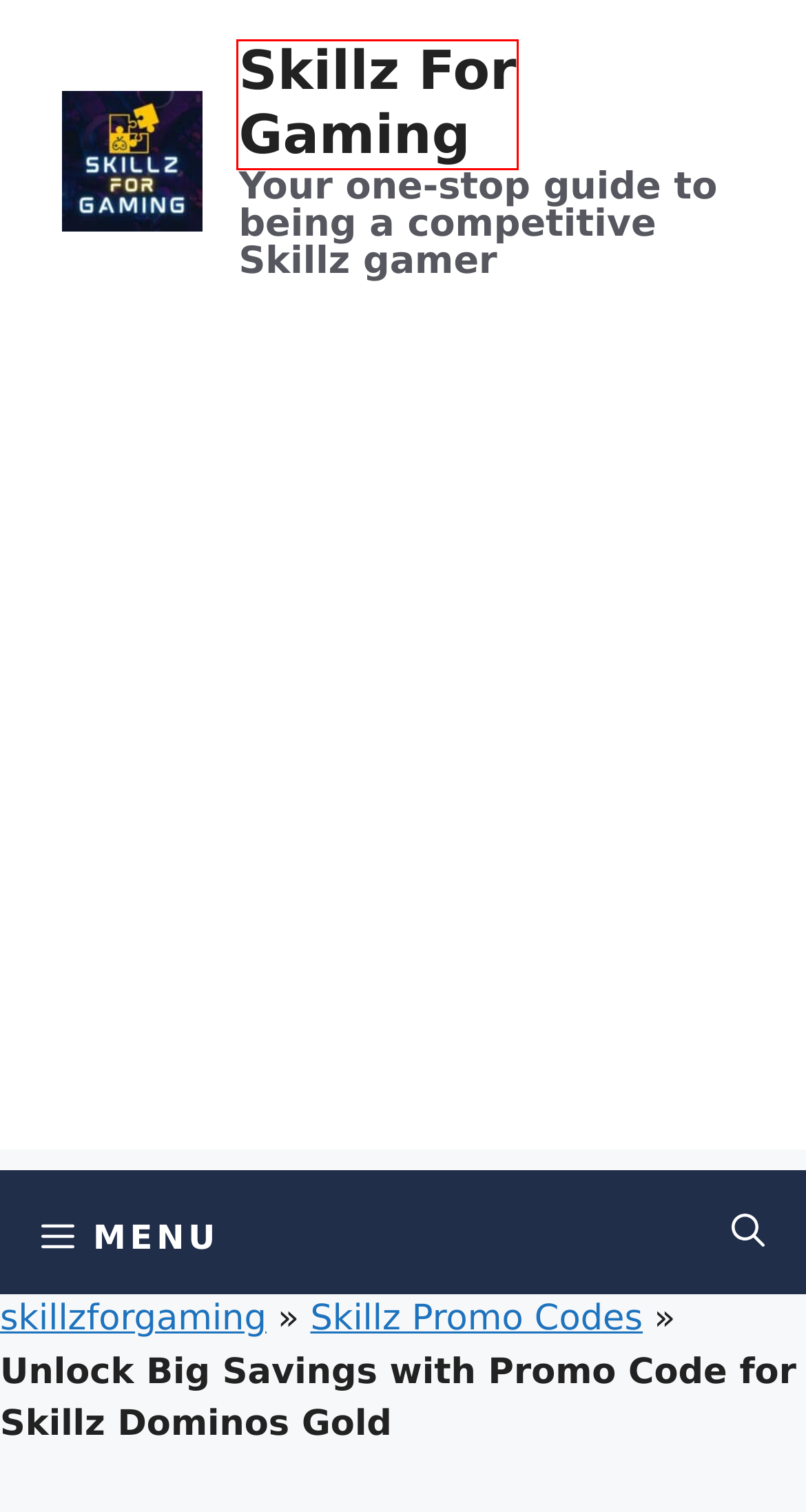Analyze the webpage screenshot with a red bounding box highlighting a UI element. Select the description that best matches the new webpage after clicking the highlighted element. Here are the options:
A. About | Skillz For Gaming
B. Skillz Bingo Promo Codes: Win Big with Exclusive Discounts | Skillz For Gaming
C. Skillz - Earn Real Money Rewards While Playing Games | Skillz For Gaming
D. Sitemap | Skillz For Gaming
E. operation@digiassets.co.il, Author at Skillz For Gaming
F. Get Ready for 2023: Get the Latest Skillz Game Promo Code Now! | Skillz For Gaming
G. Privacy Policy | Skillz For Gaming
H. Blogs | Skillz For Gaming

C